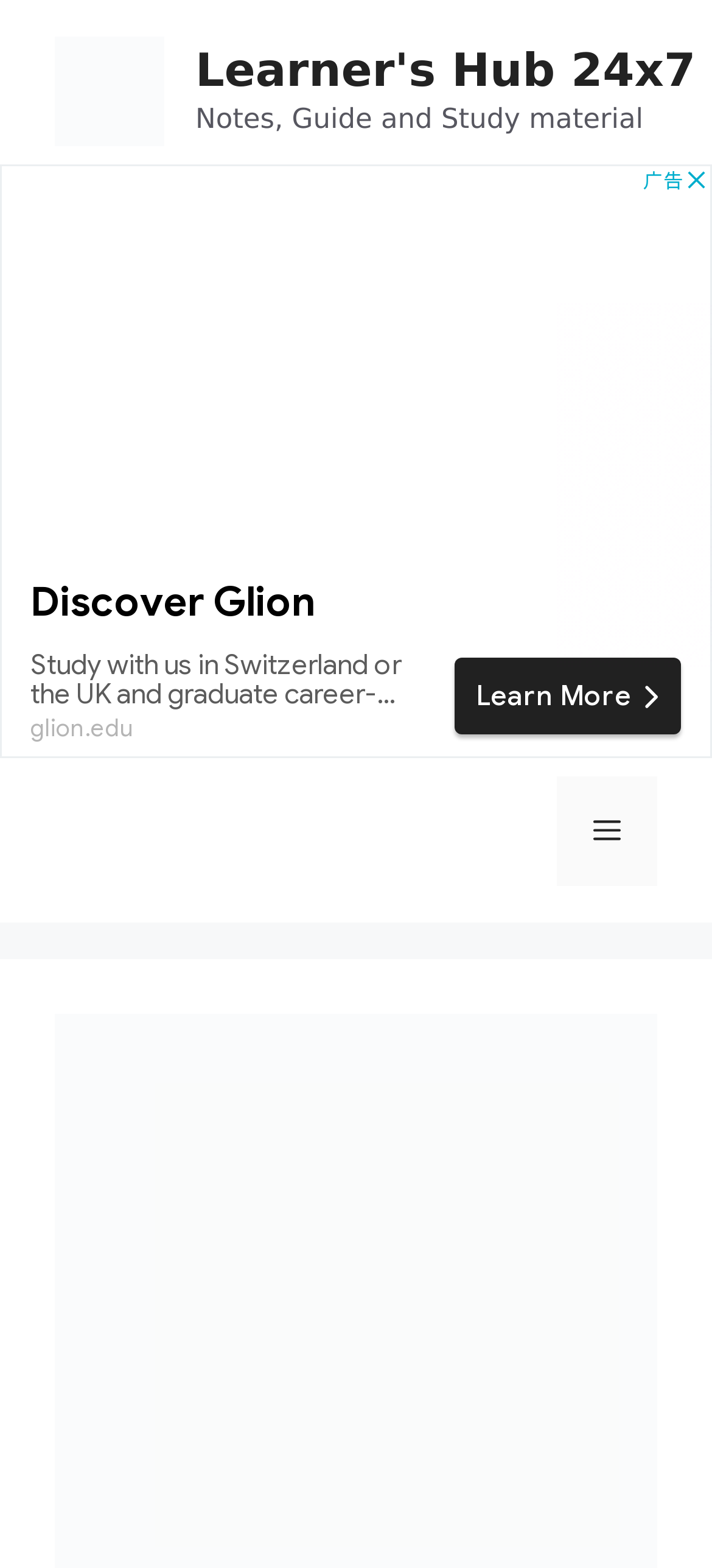Please find the bounding box for the following UI element description. Provide the coordinates in (top-left x, top-left y, bottom-right x, bottom-right y) format, with values between 0 and 1: Menu

[0.782, 0.495, 0.923, 0.565]